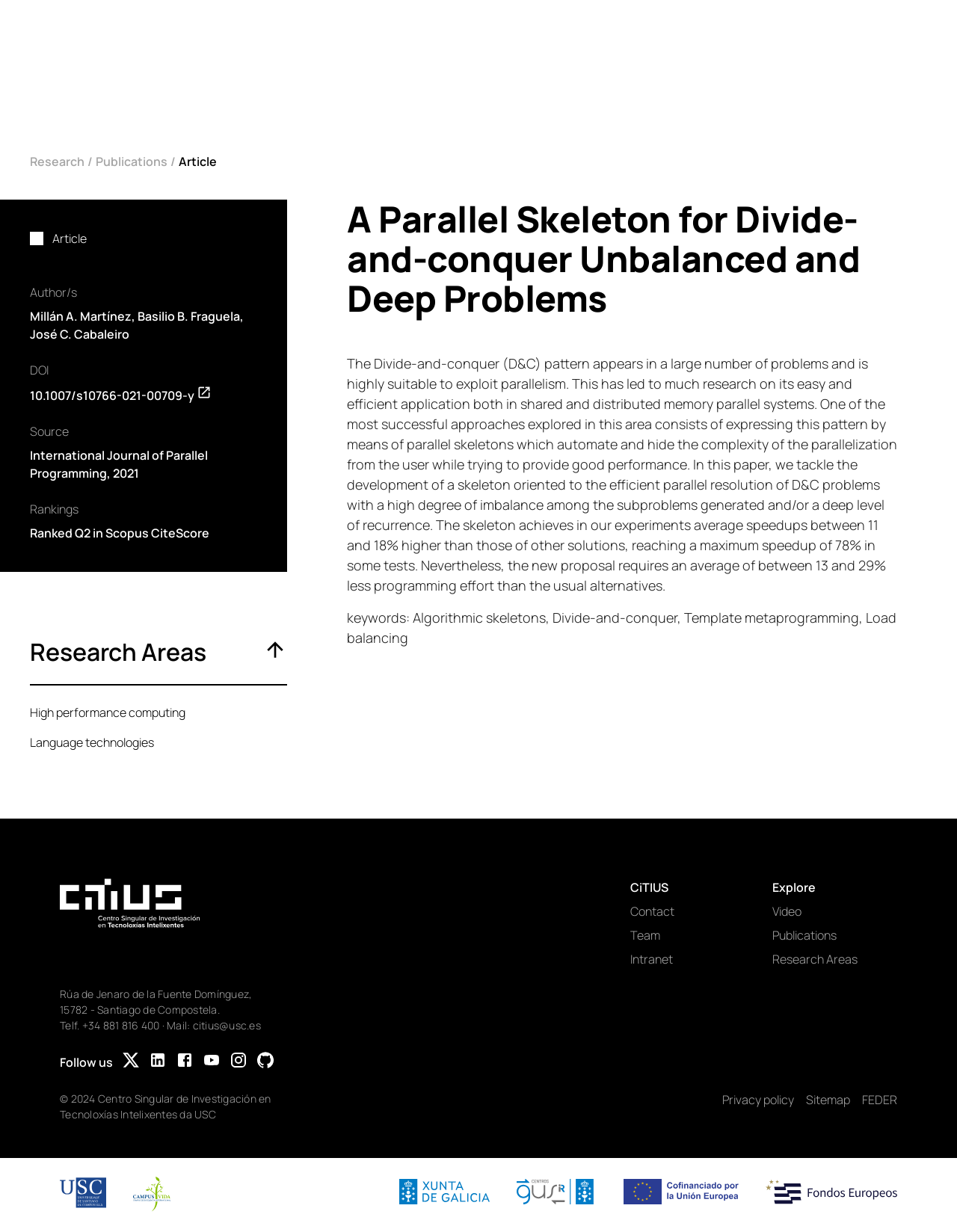Please reply to the following question with a single word or a short phrase:
What is the name of the research paper?

A Parallel Skeleton for Divide-and-conquer Unbalanced and Deep Problems